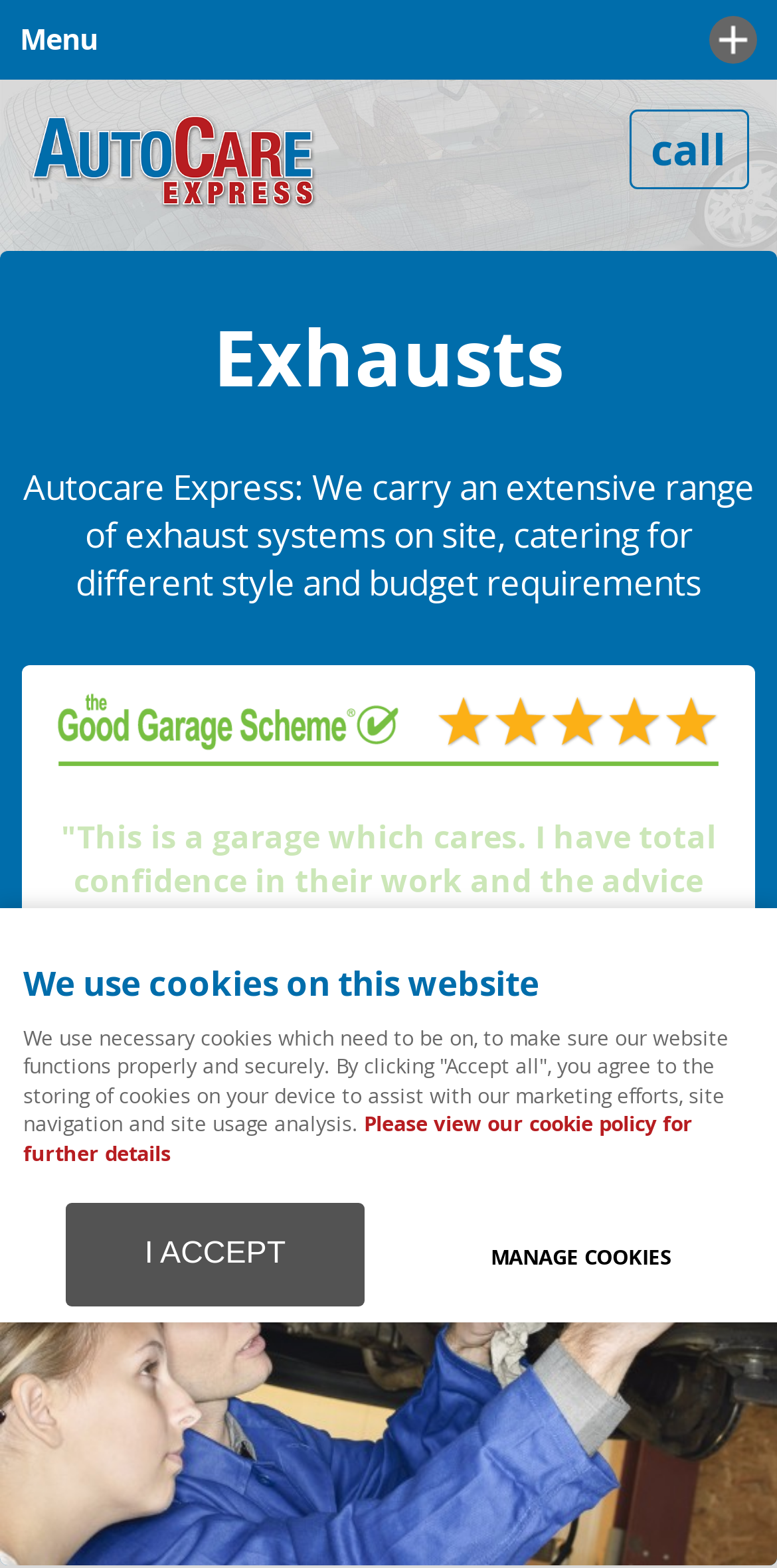Please determine the bounding box coordinates for the element that should be clicked to follow these instructions: "Learn more about exhausts".

[0.0, 0.157, 1.0, 0.208]